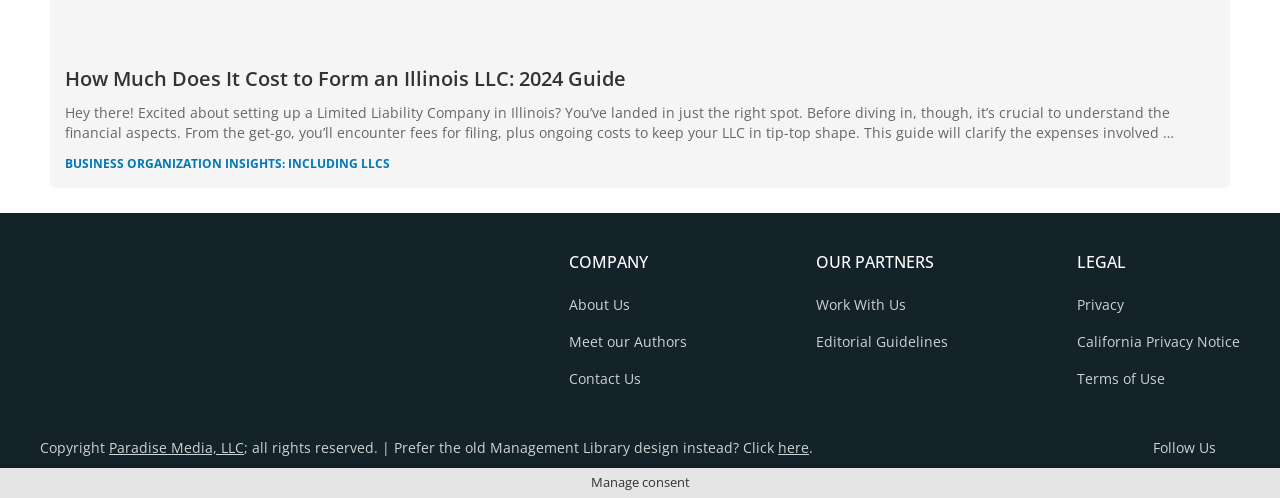Determine the bounding box of the UI component based on this description: "here". The bounding box coordinates should be four float values between 0 and 1, i.e., [left, top, right, bottom].

[0.608, 0.879, 0.632, 0.917]